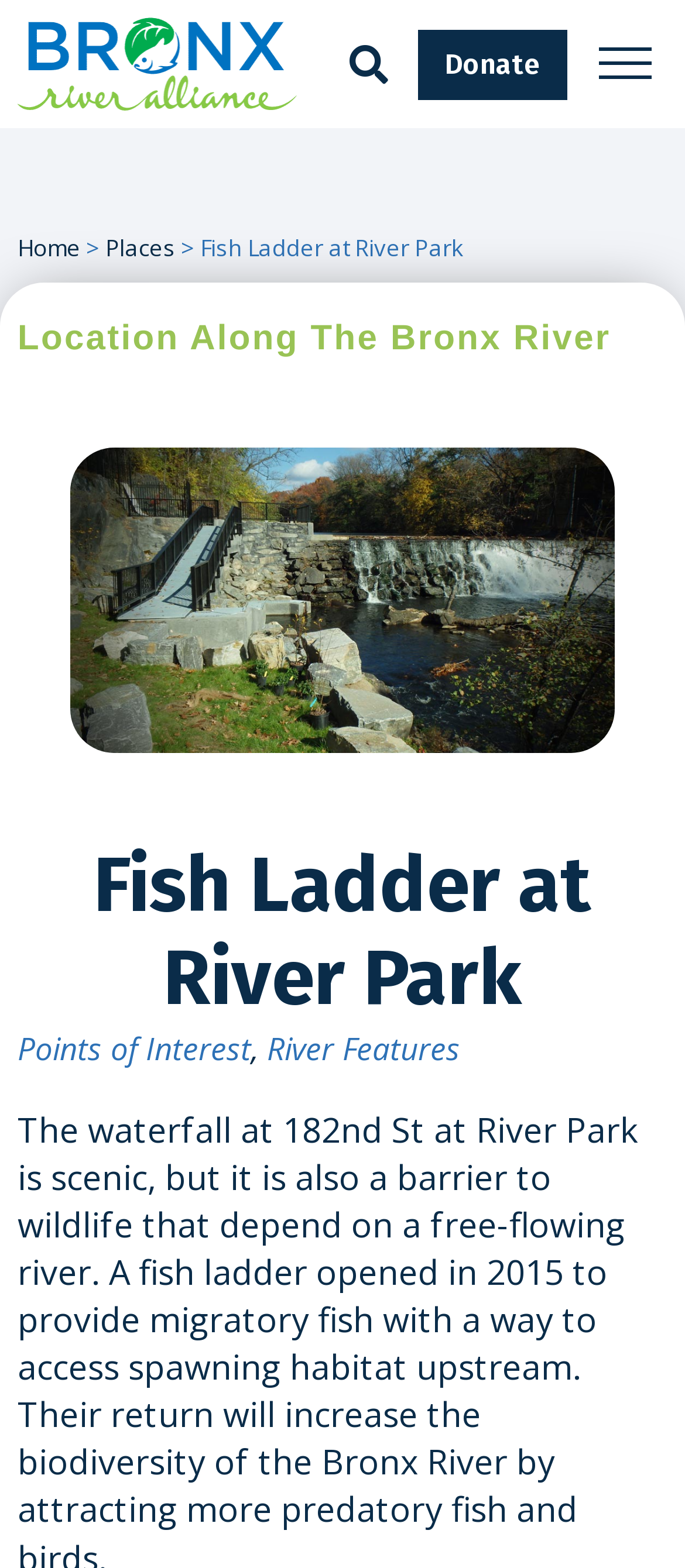Please answer the following question using a single word or phrase: 
Is there a search function on the webpage?

Yes